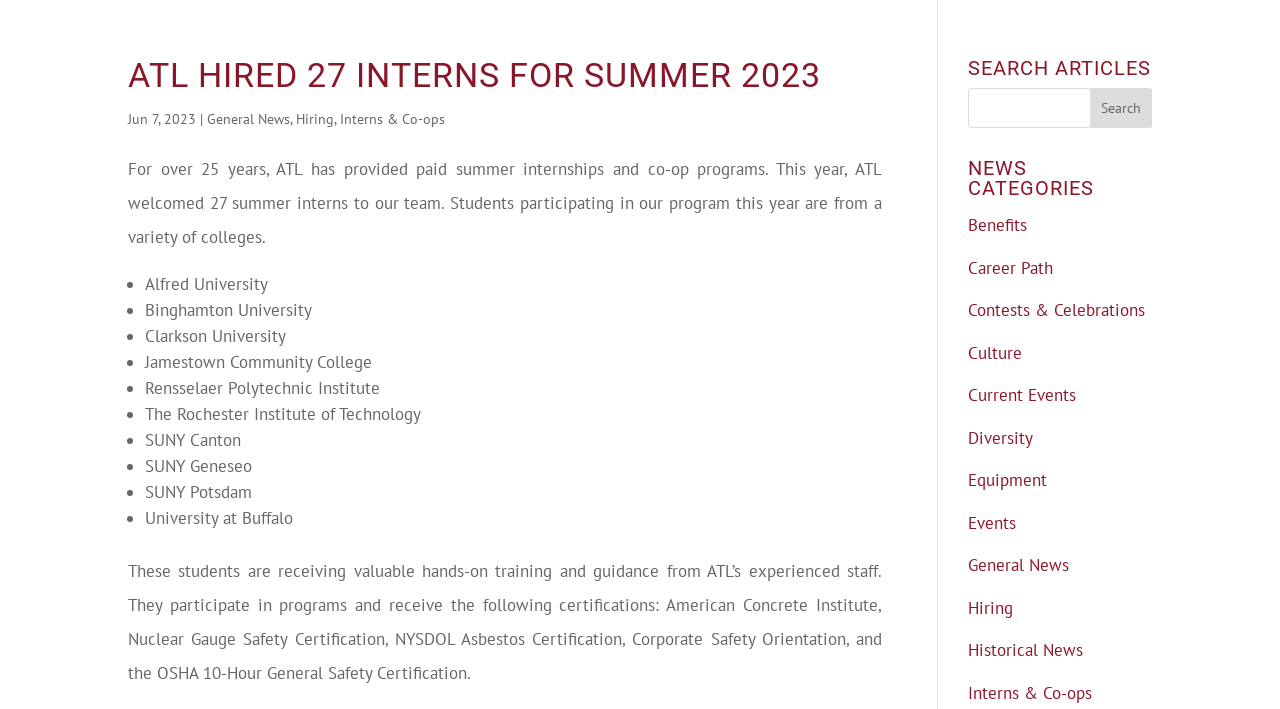How many colleges are represented by the students?
Please provide a single word or phrase as the answer based on the screenshot.

10